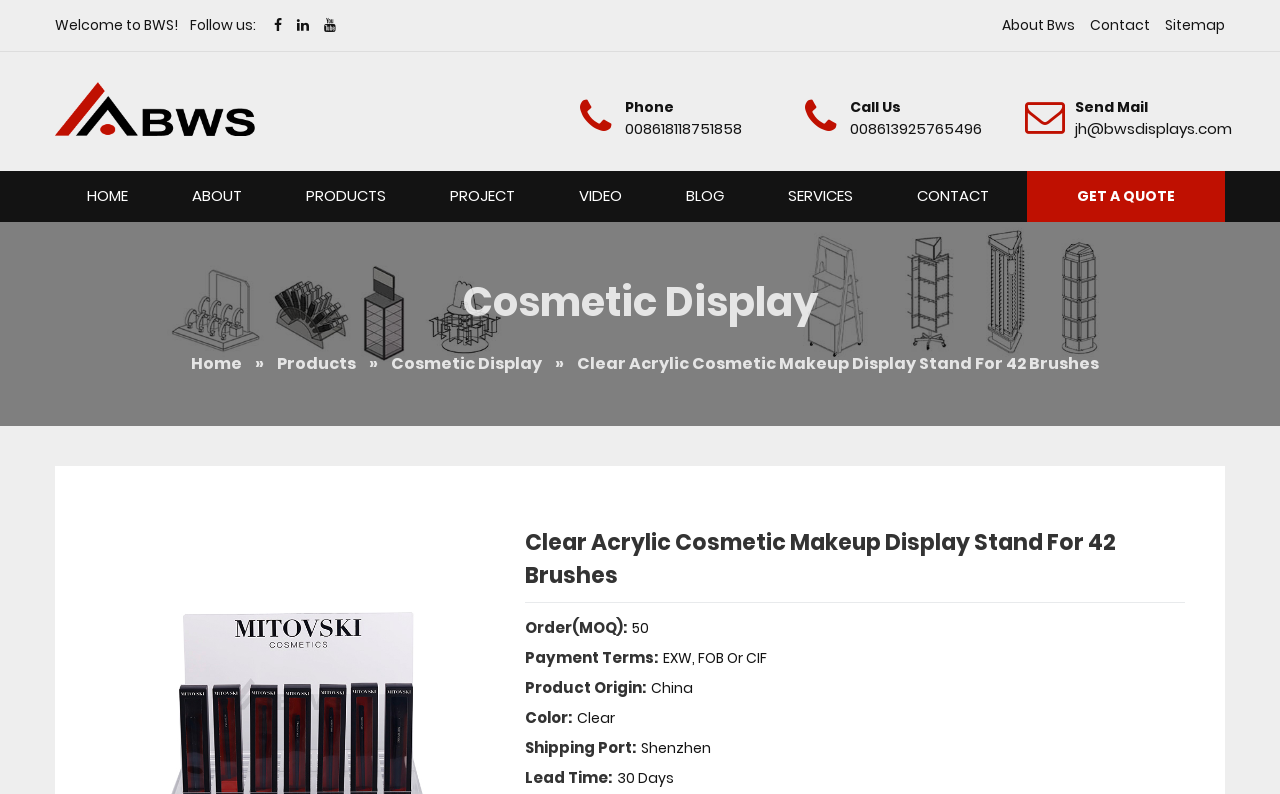Please extract the primary headline from the webpage.

Clear Acrylic Cosmetic Makeup Display Stand For 42 Brushes